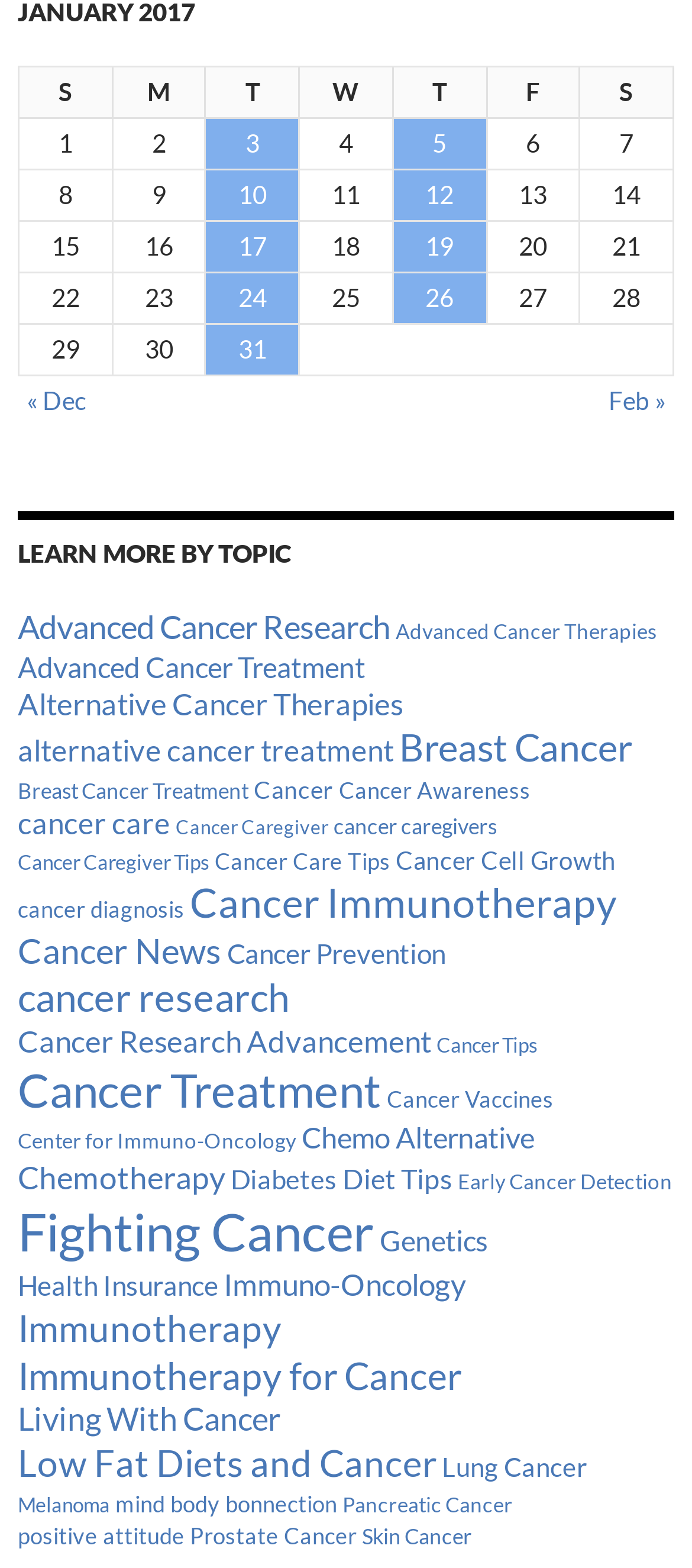How many topics are listed under 'Learn More by Topic'?
Could you answer the question in a detailed manner, providing as much information as possible?

The 'Learn More by Topic' section is located at the bottom of the webpage, and it lists various topics related to cancer. I counted the number of links in this section, and there are 20 topics listed.